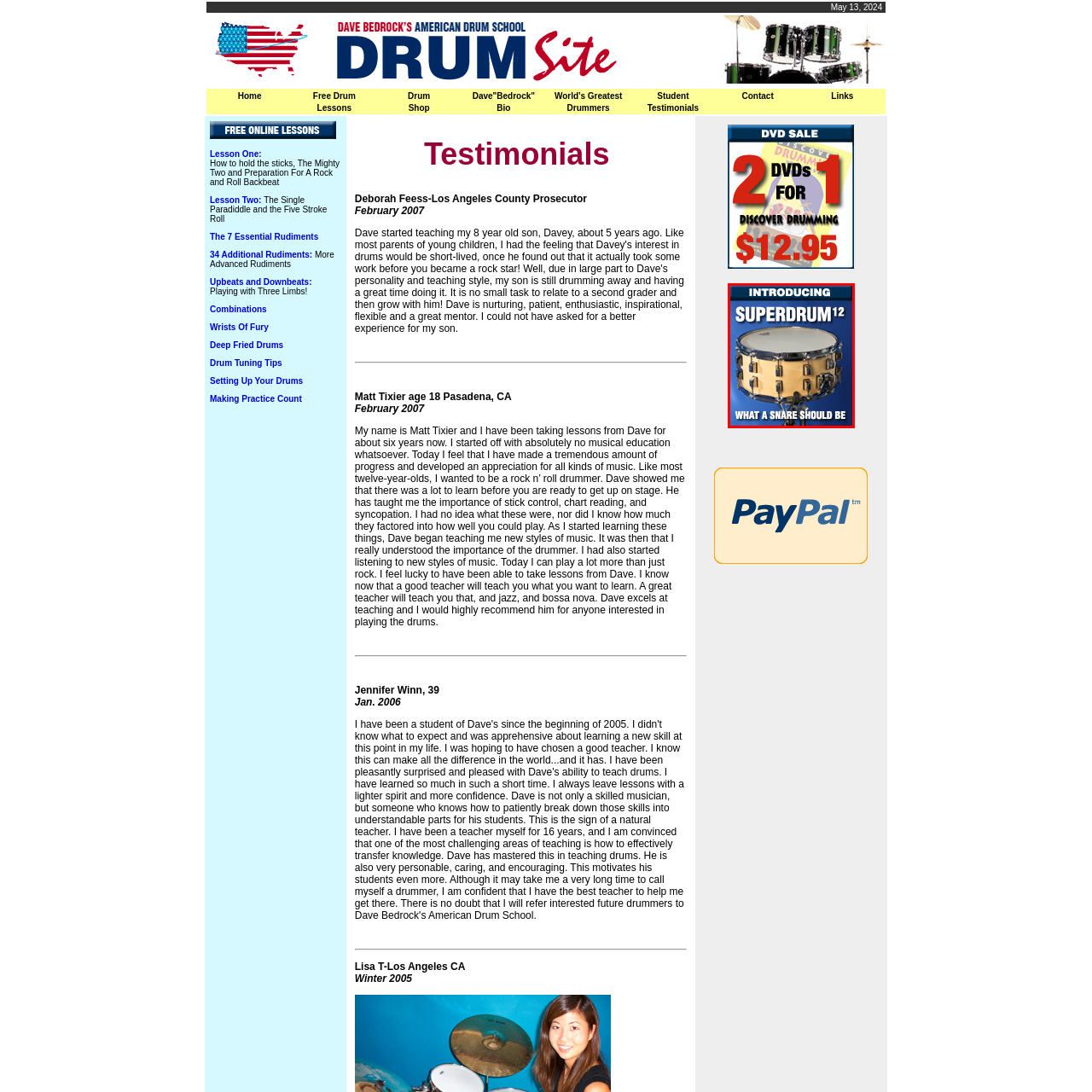What is the purpose of the promotional material?
Look closely at the area highlighted by the red bounding box and give a detailed response to the question.

The caption states that the promotional material is likely aimed at drummers, highlighting the product's features and inviting musicians to consider it for their performances or practice sessions, which implies that the purpose of the material is to promote the product to potential customers.